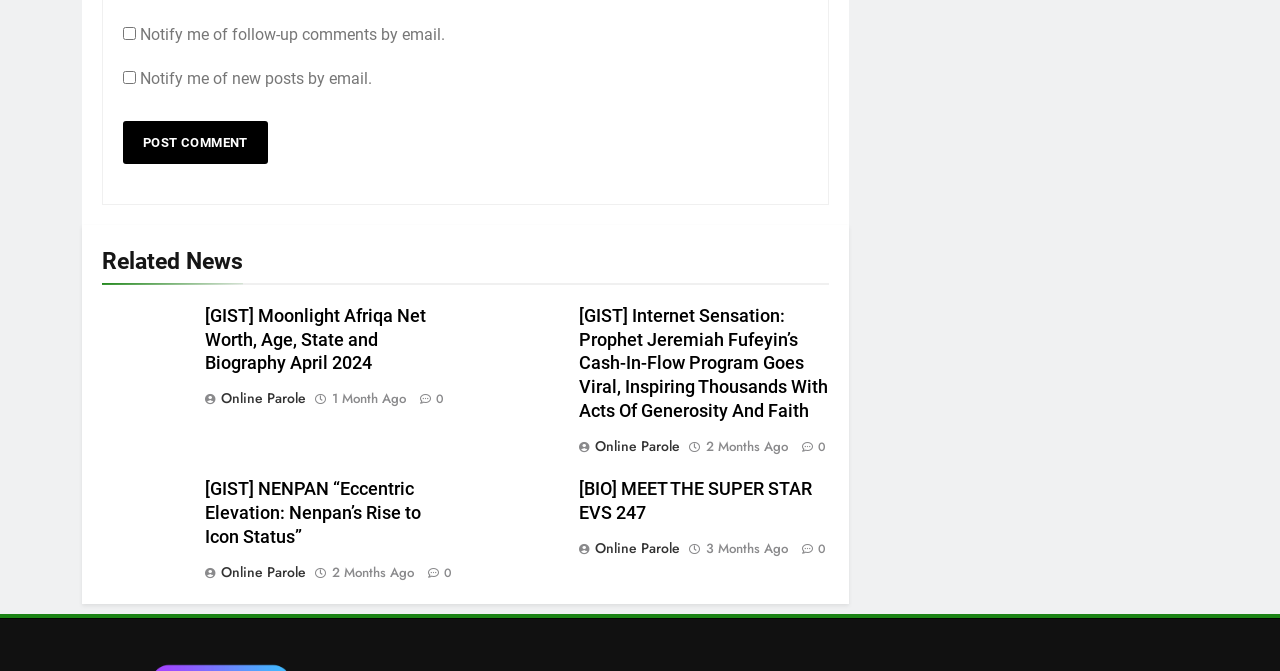Please locate the bounding box coordinates of the region I need to click to follow this instruction: "View the related news about Prophet Jeremiah Fufeyin".

[0.452, 0.454, 0.648, 0.632]